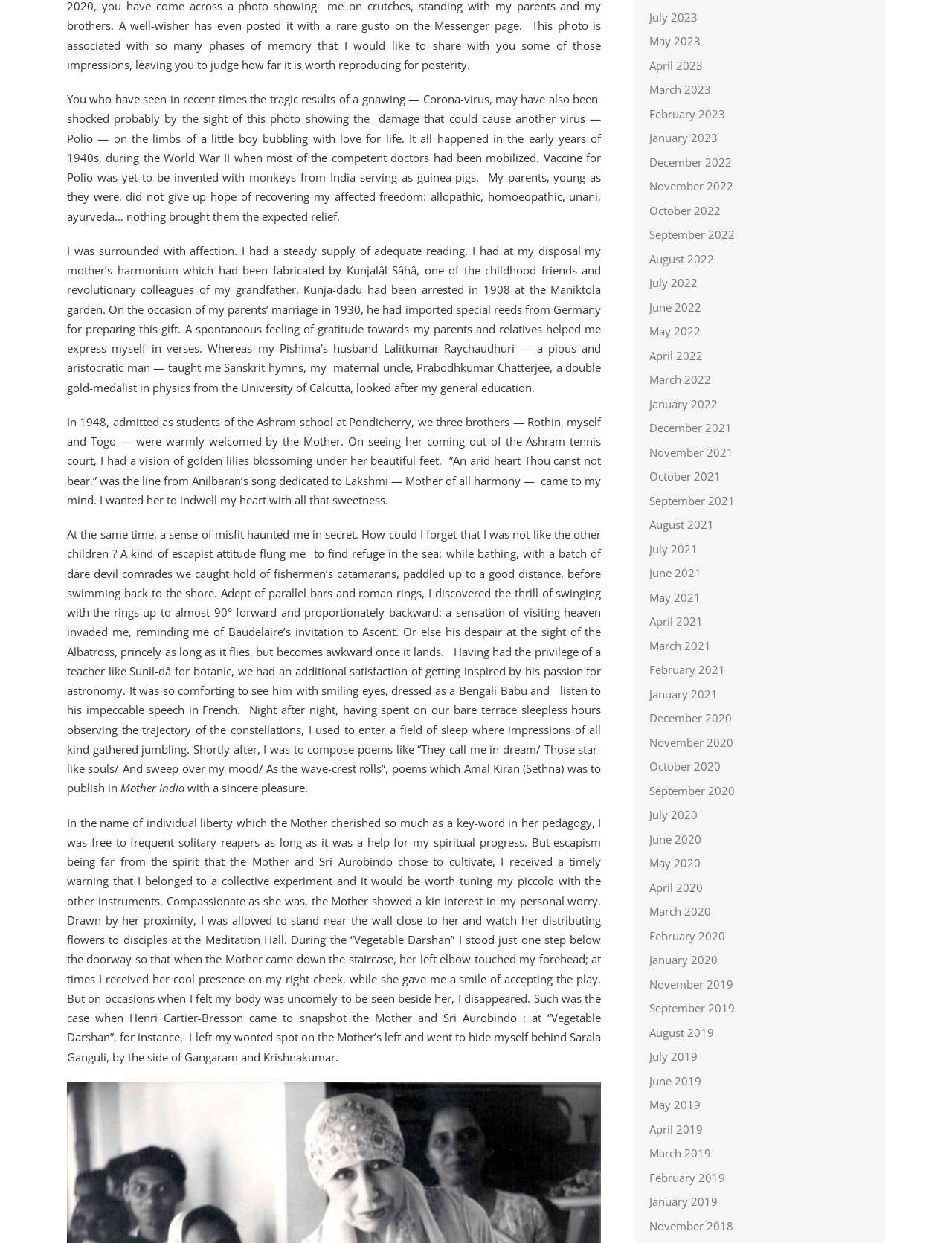Can you find the bounding box coordinates of the area I should click to execute the following instruction: "Click on March 2023"?

[0.682, 0.066, 0.747, 0.078]